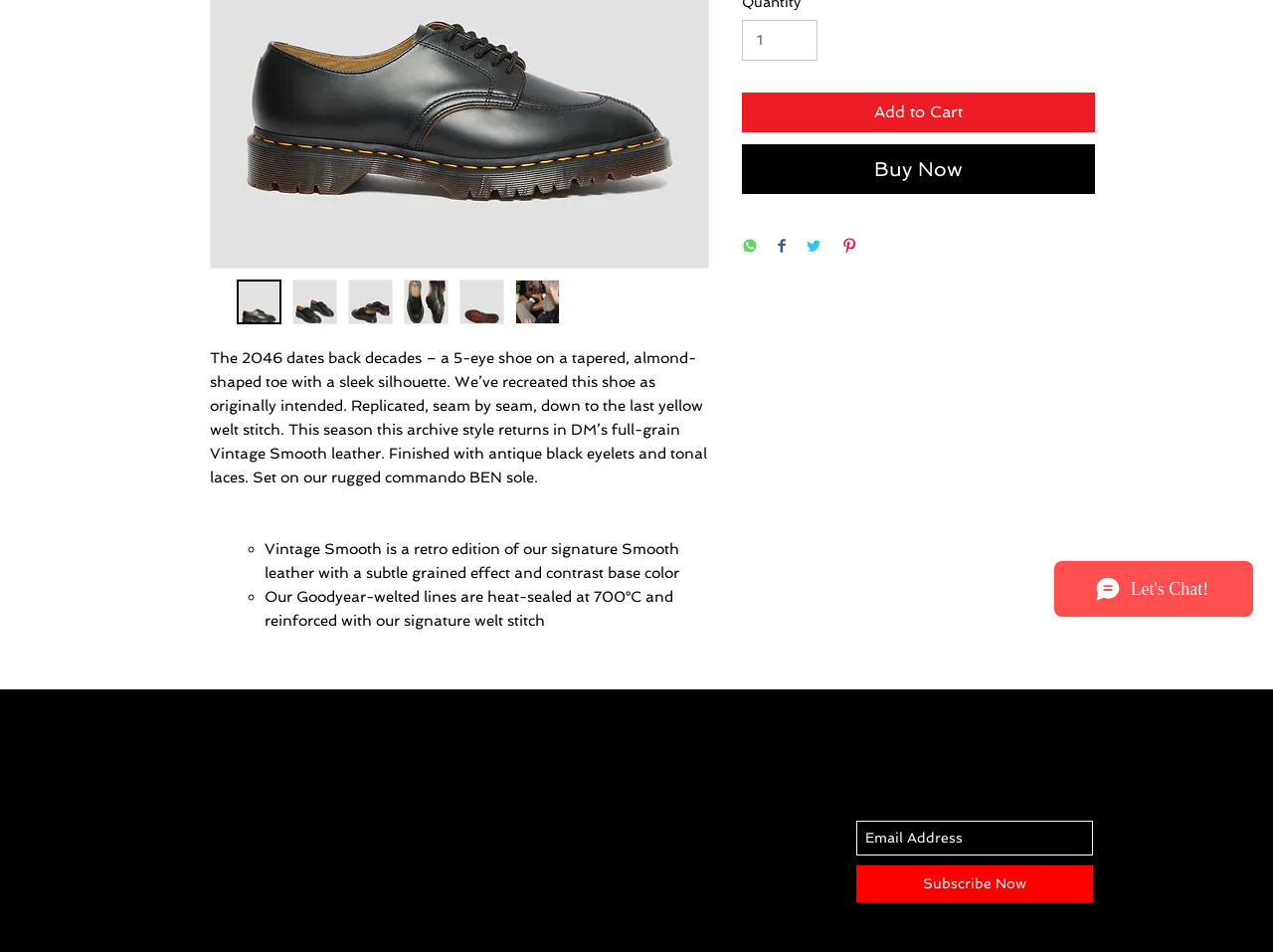Locate the bounding box of the UI element defined by this description: "aria-label="Email Address" name="email" placeholder="Email Address"". The coordinates should be given as four float numbers between 0 and 1, formatted as [left, top, right, bottom].

[0.673, 0.862, 0.859, 0.898]